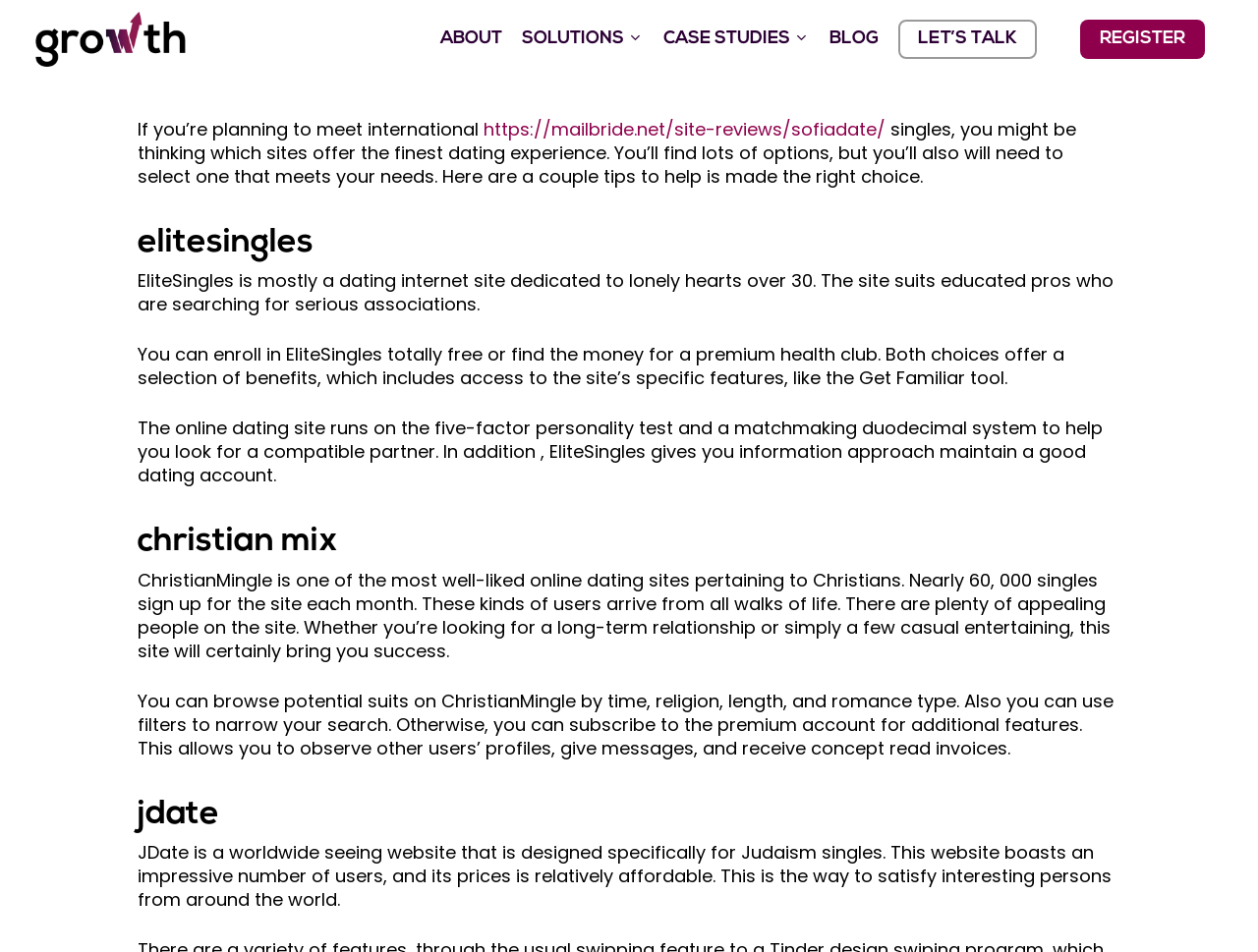Pinpoint the bounding box coordinates of the clickable area needed to execute the instruction: "Explore the 'BLOG'". The coordinates should be specified as four float numbers between 0 and 1, i.e., [left, top, right, bottom].

[0.652, 0.032, 0.706, 0.051]